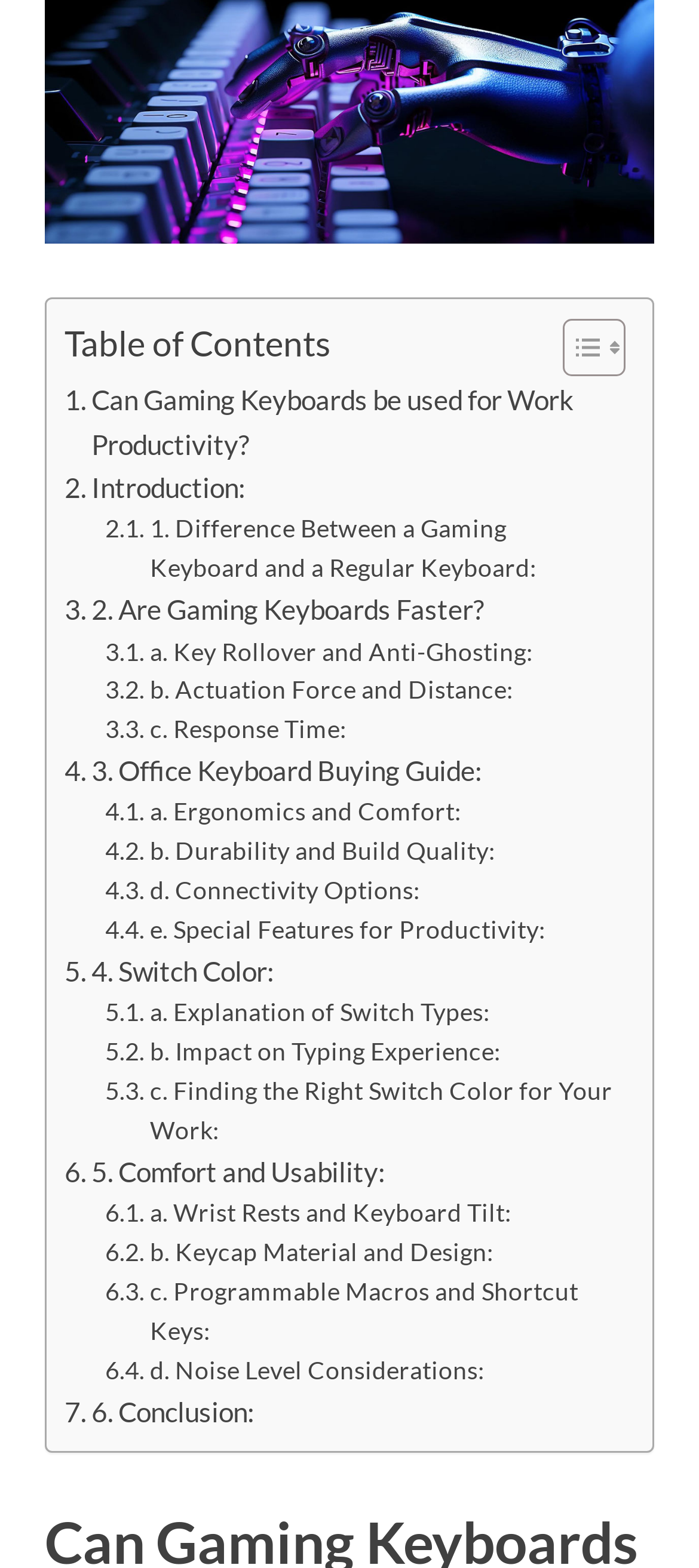How many sections are there in the article?
Please provide a single word or phrase based on the screenshot.

6